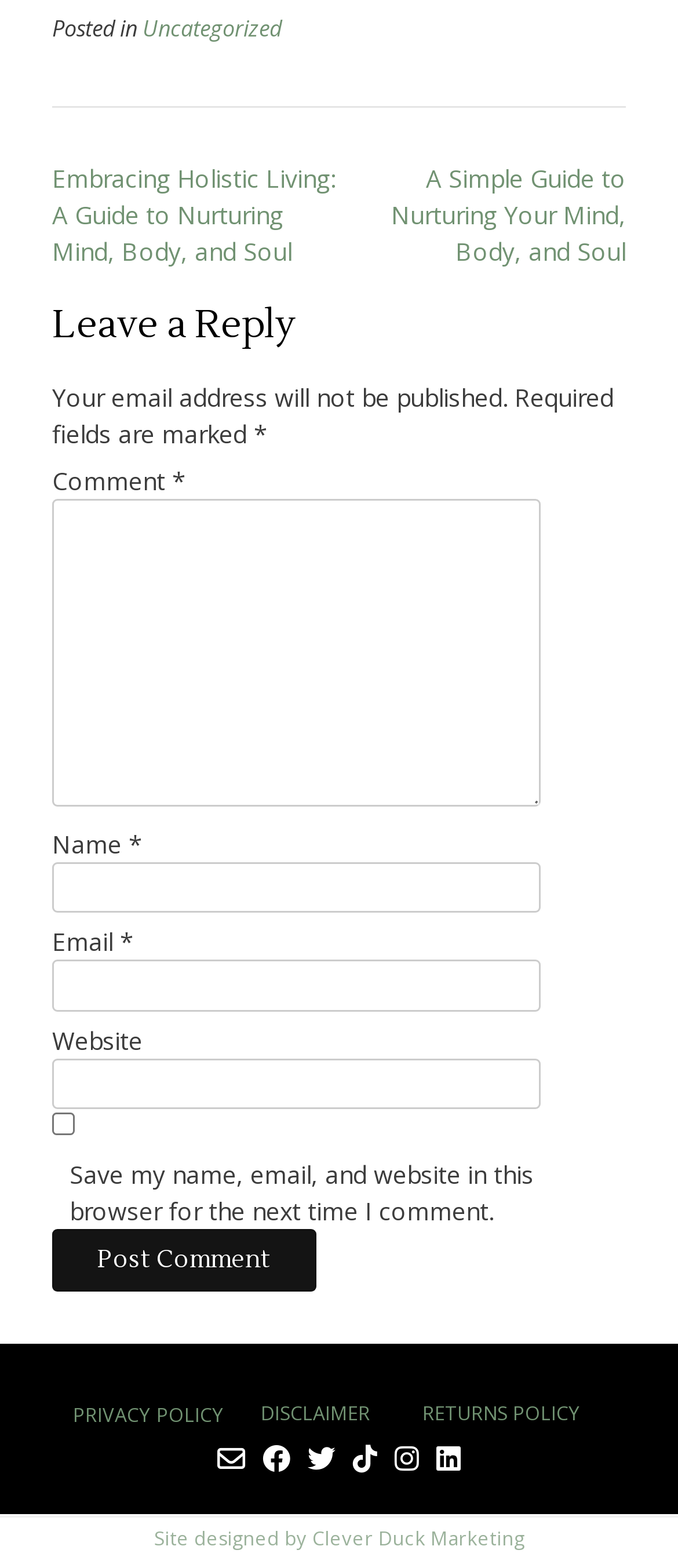Please find the bounding box coordinates of the clickable region needed to complete the following instruction: "Click on the 'Embracing Holistic Living: A Guide to Nurturing Mind, Body, and Soul' link". The bounding box coordinates must consist of four float numbers between 0 and 1, i.e., [left, top, right, bottom].

[0.077, 0.104, 0.495, 0.171]